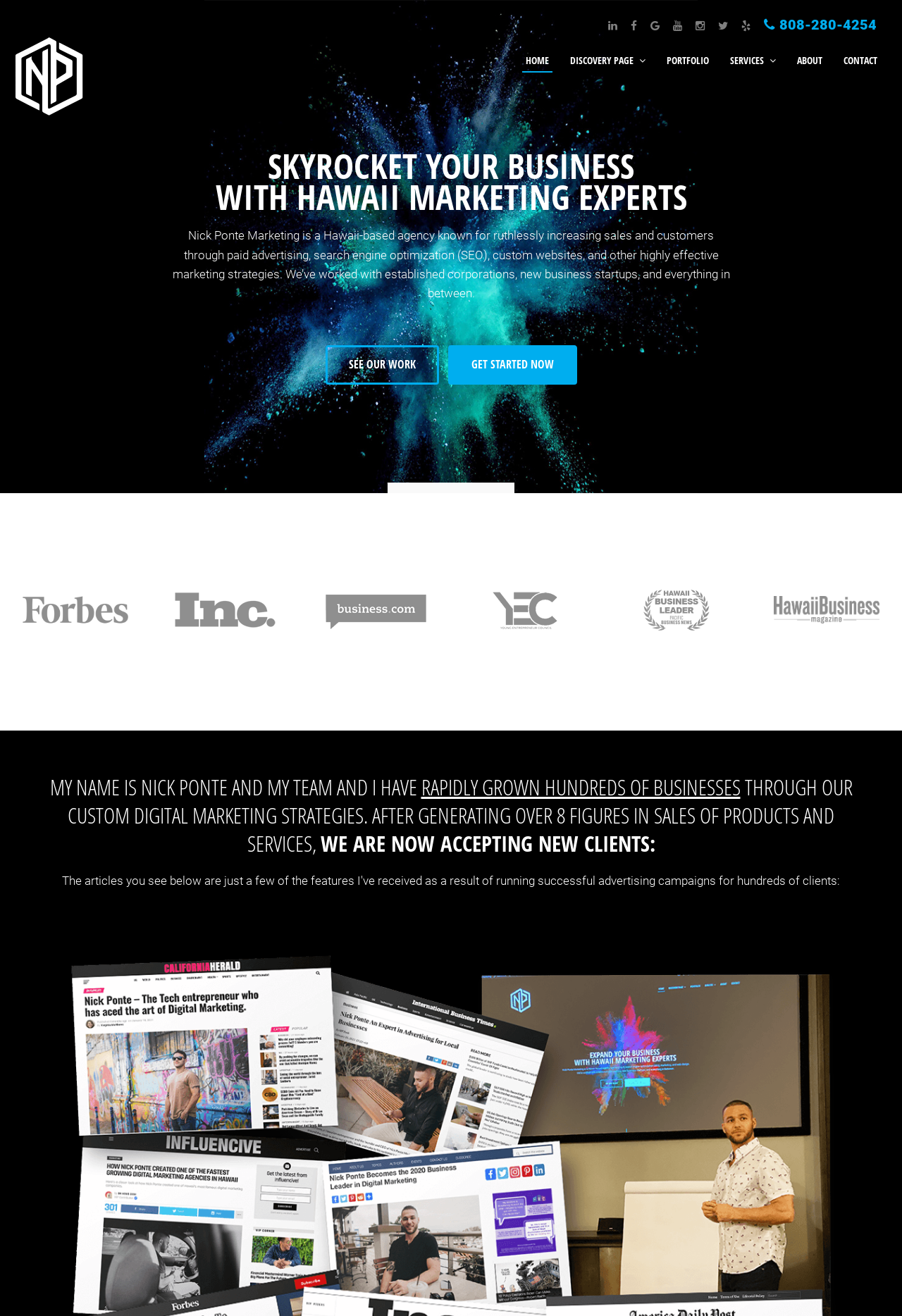Respond to the question below with a single word or phrase:
What is the name of the marketing expert?

Nick Ponte